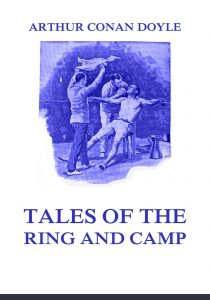Where is the title of the book located?
Refer to the image and provide a detailed answer to the question.

The title 'Tales of the Ring and Camp' is prominently displayed at the bottom of the book cover in bold, uppercase letters, which makes it easily noticeable.